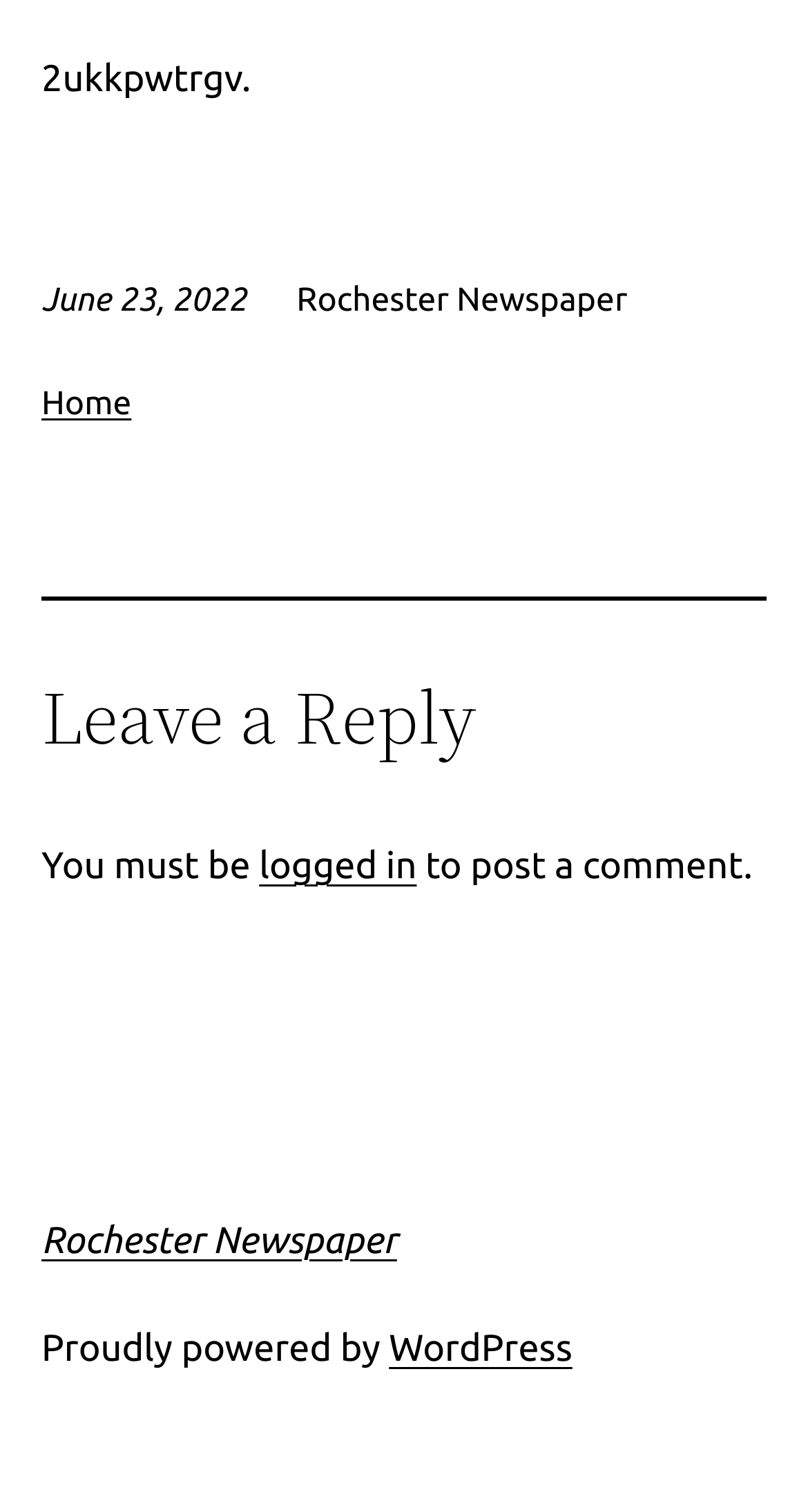From the webpage screenshot, predict the bounding box of the UI element that matches this description: "Home".

[0.051, 0.255, 0.163, 0.279]